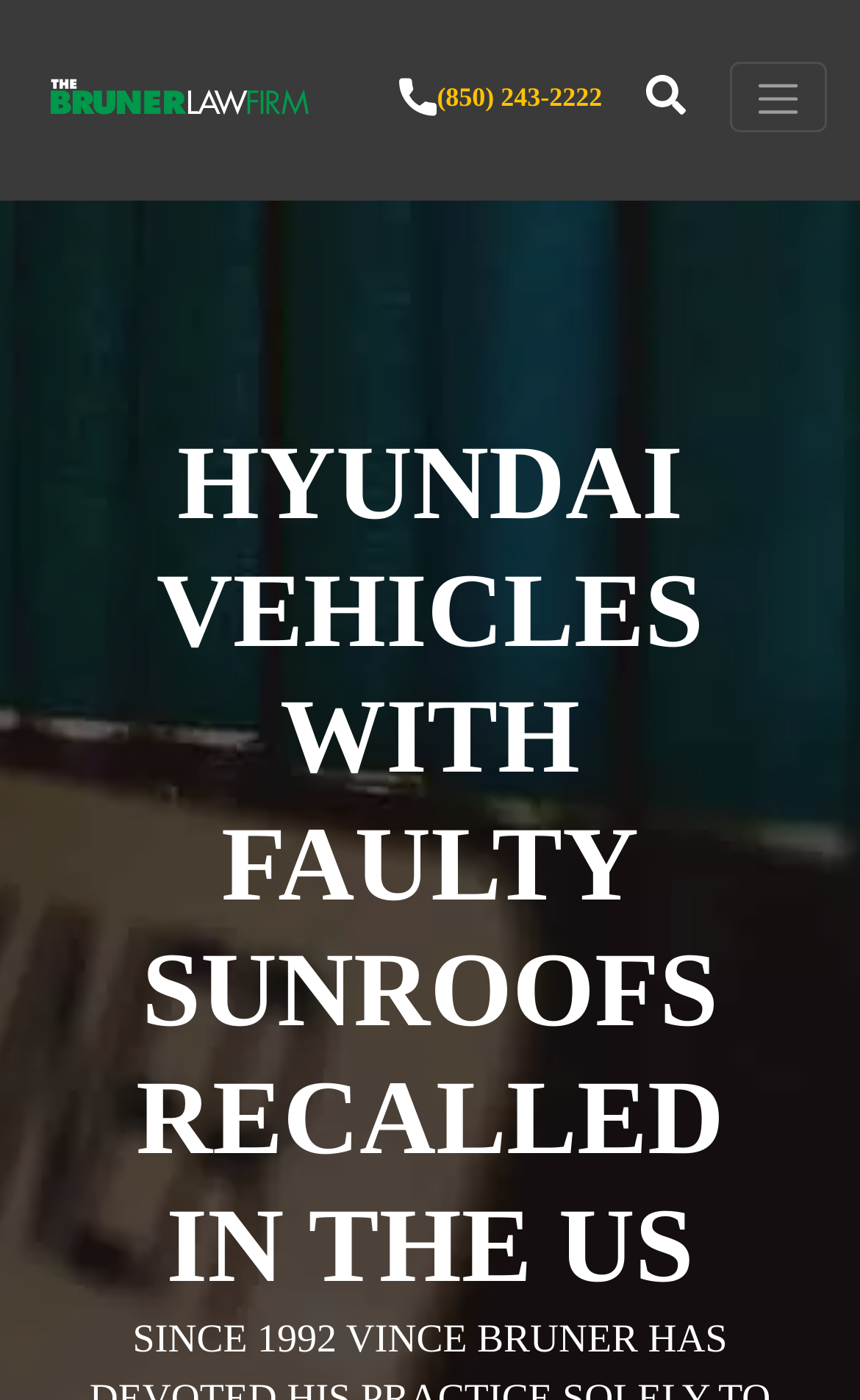What is the phone number on the webpage?
Please provide a comprehensive answer based on the details in the screenshot.

I found the answer by looking at the link element with the phone number '(850) 243-2222', which is likely a contact number for the law firm or the webpage's owner.